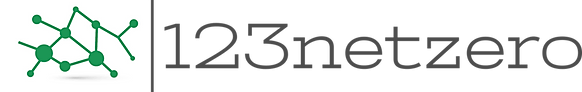What is the focus of 123 Netzero Limited's engineering services?
Based on the visual details in the image, please answer the question thoroughly.

The caption highlights that 123 Netzero Limited is dedicated to collaborative engineering services, and the logo's design symbolizes innovation and connectivity in the realm of sustainable transport solutions, indicating that this is the primary focus of their engineering services.